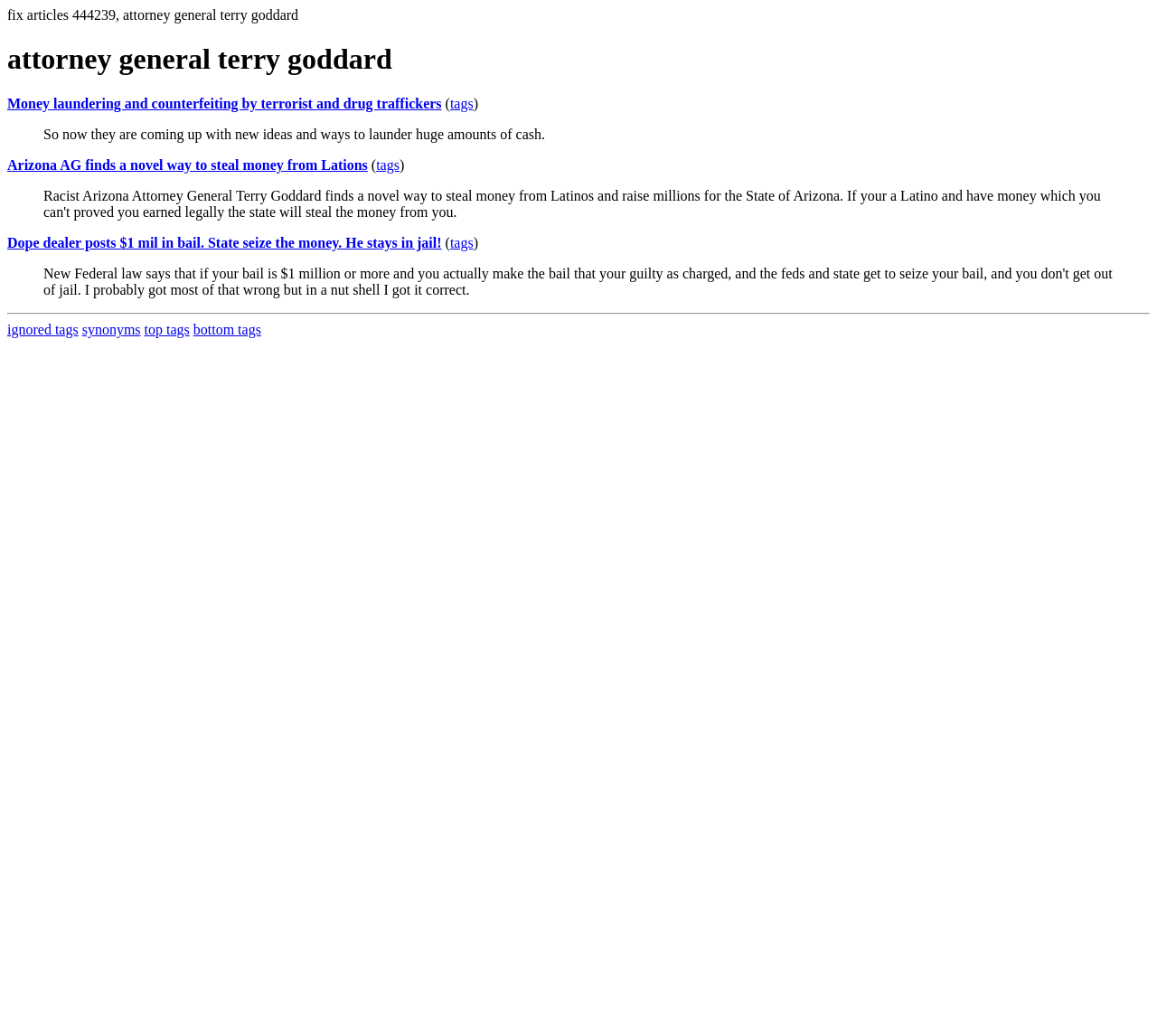Please identify the bounding box coordinates of the element on the webpage that should be clicked to follow this instruction: "View the post about dope dealer posting $1 mil in bail". The bounding box coordinates should be given as four float numbers between 0 and 1, formatted as [left, top, right, bottom].

[0.006, 0.227, 0.382, 0.242]